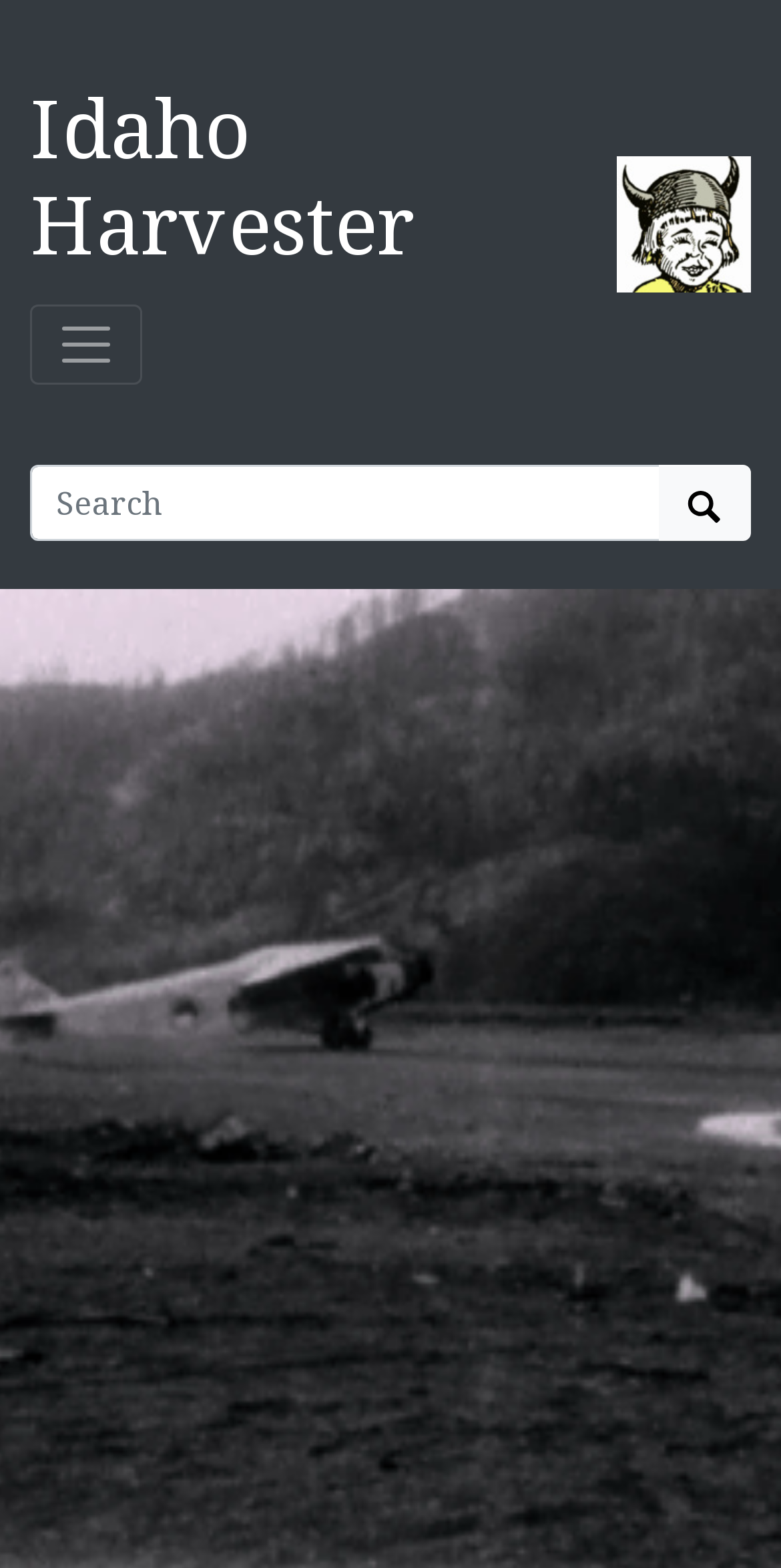How many navigation controls are there?
Answer the question using a single word or phrase, according to the image.

One